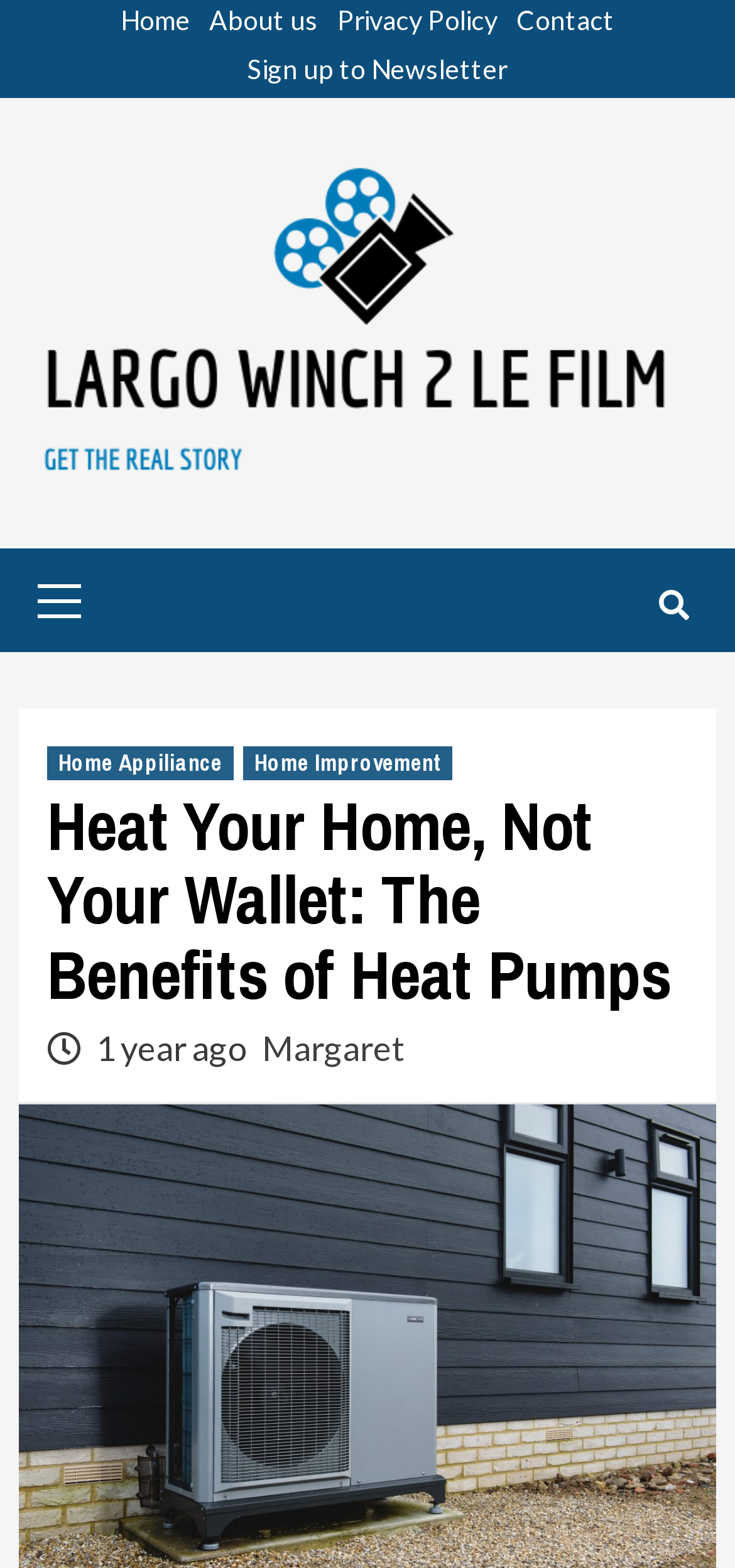Specify the bounding box coordinates of the area that needs to be clicked to achieve the following instruction: "sign up for the newsletter".

[0.31, 0.032, 0.69, 0.062]